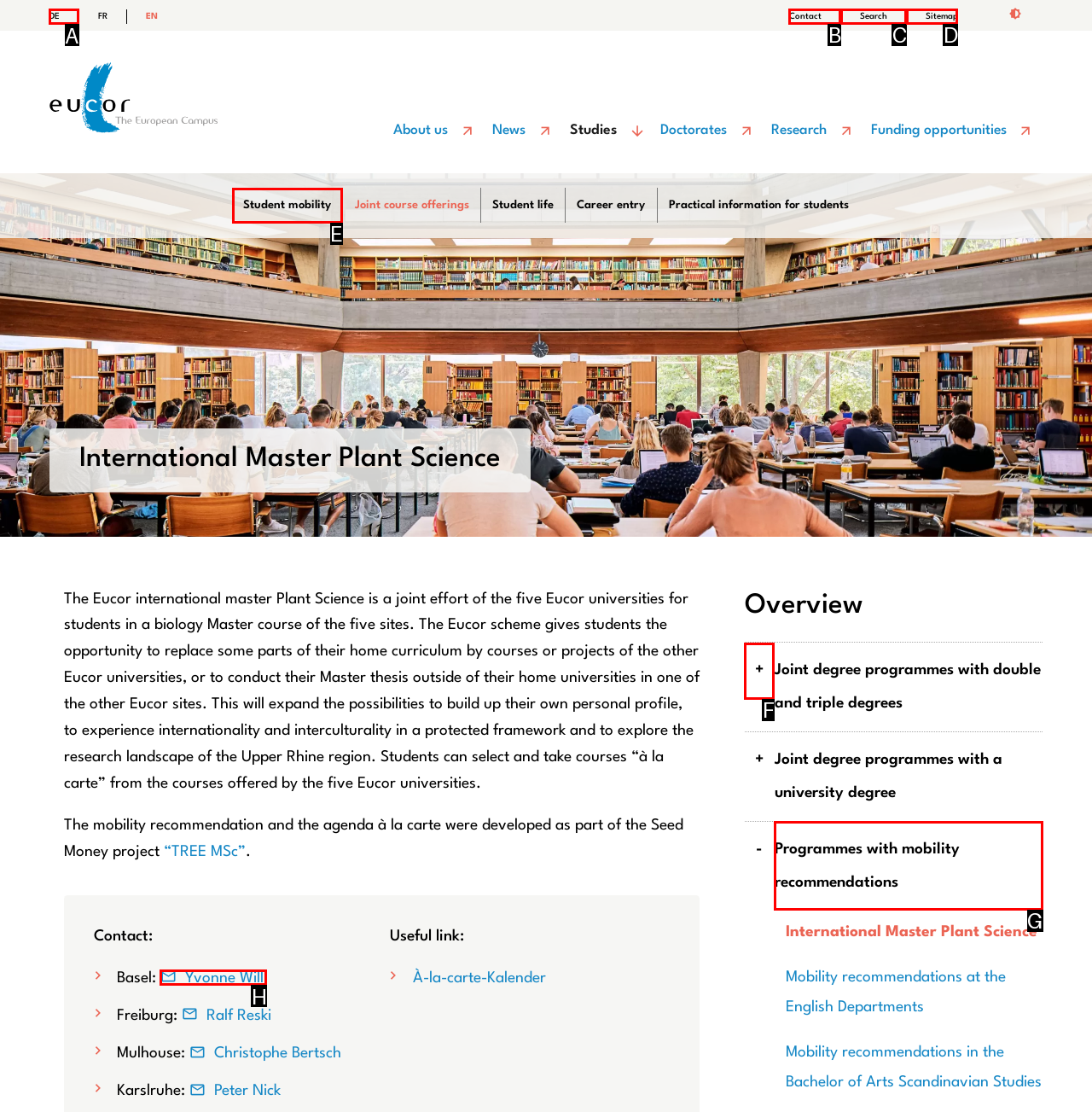Select the appropriate HTML element that needs to be clicked to execute the following task: Switch to German page. Respond with the letter of the option.

A